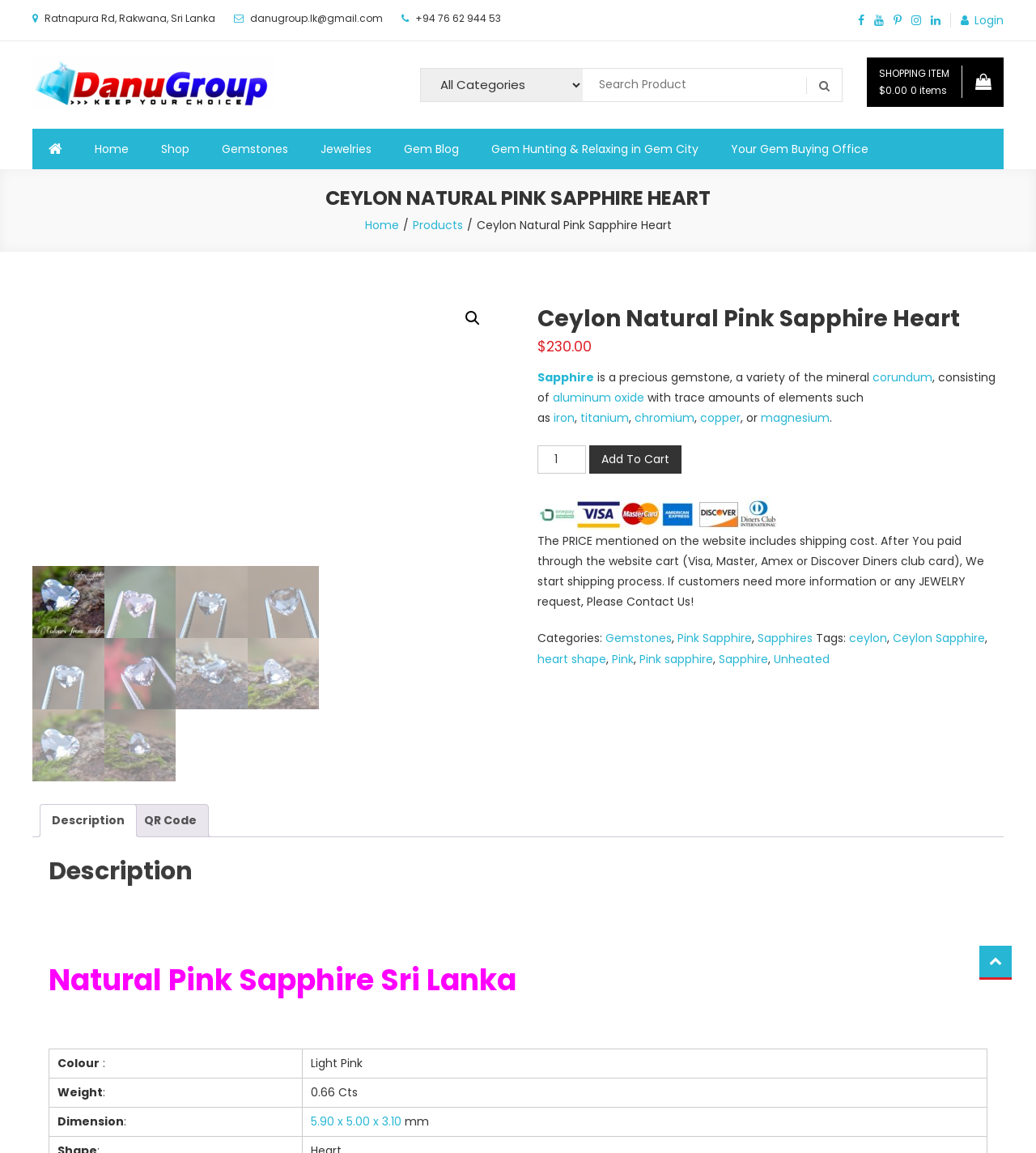Please give a concise answer to this question using a single word or phrase: 
What is the type of gemstone?

Sapphire